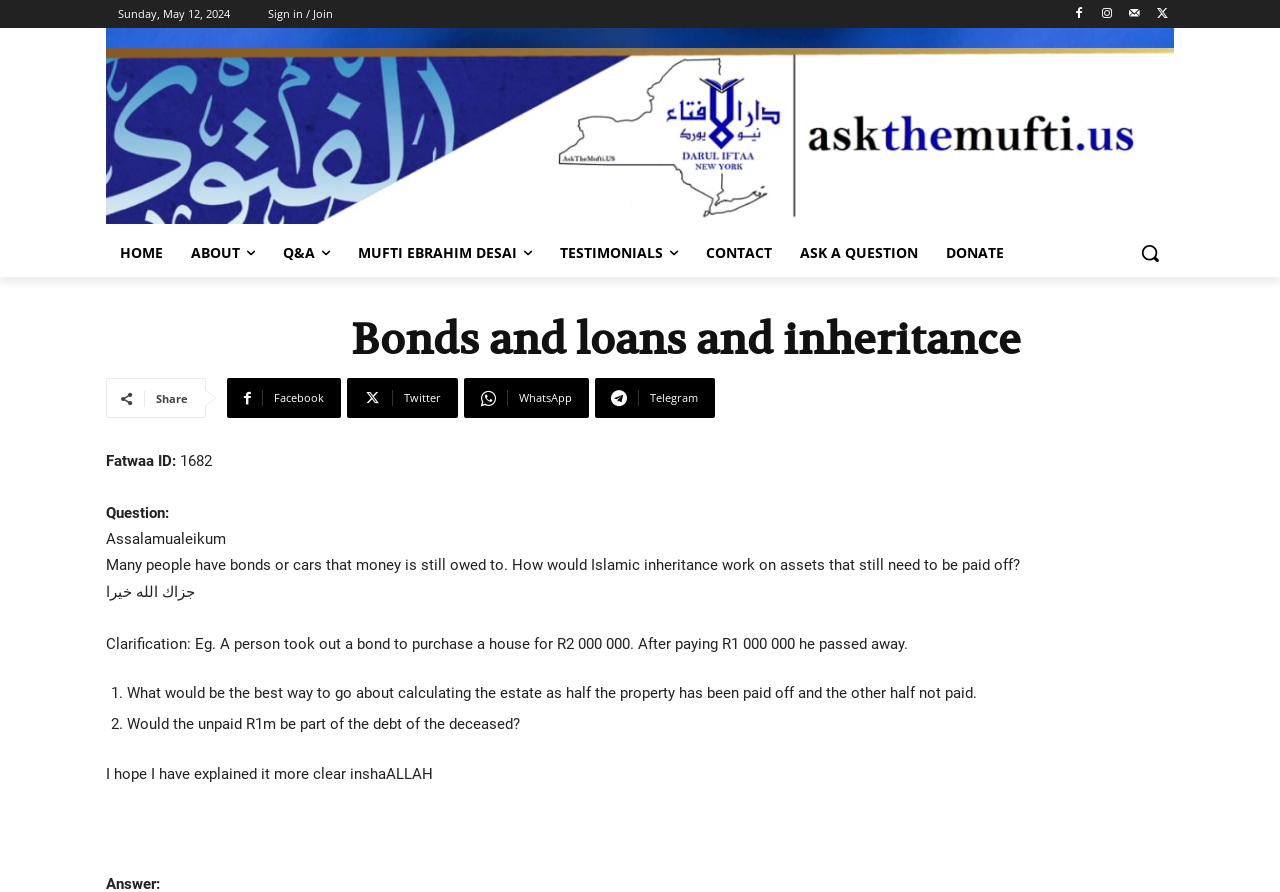What is the Fatwaa ID?
Based on the visual, give a brief answer using one word or a short phrase.

1682